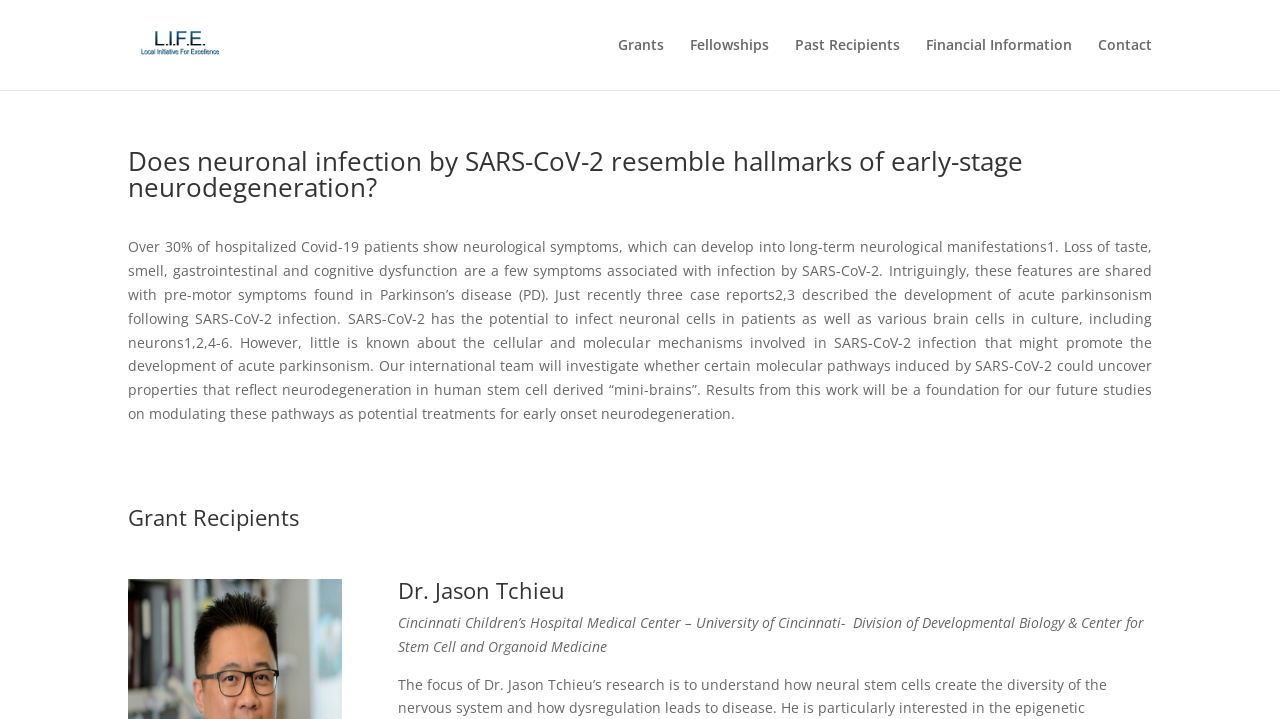What is the affiliation of Dr. Jason Tchieu?
Analyze the screenshot and provide a detailed answer to the question.

Based on the StaticText element, it is mentioned that Dr. Jason Tchieu is affiliated with 'Cincinnati Children’s Hospital Medical Center – University of Cincinnati- Division of Developmental Biology & Center for Stem Cell and Organoid Medicine'.